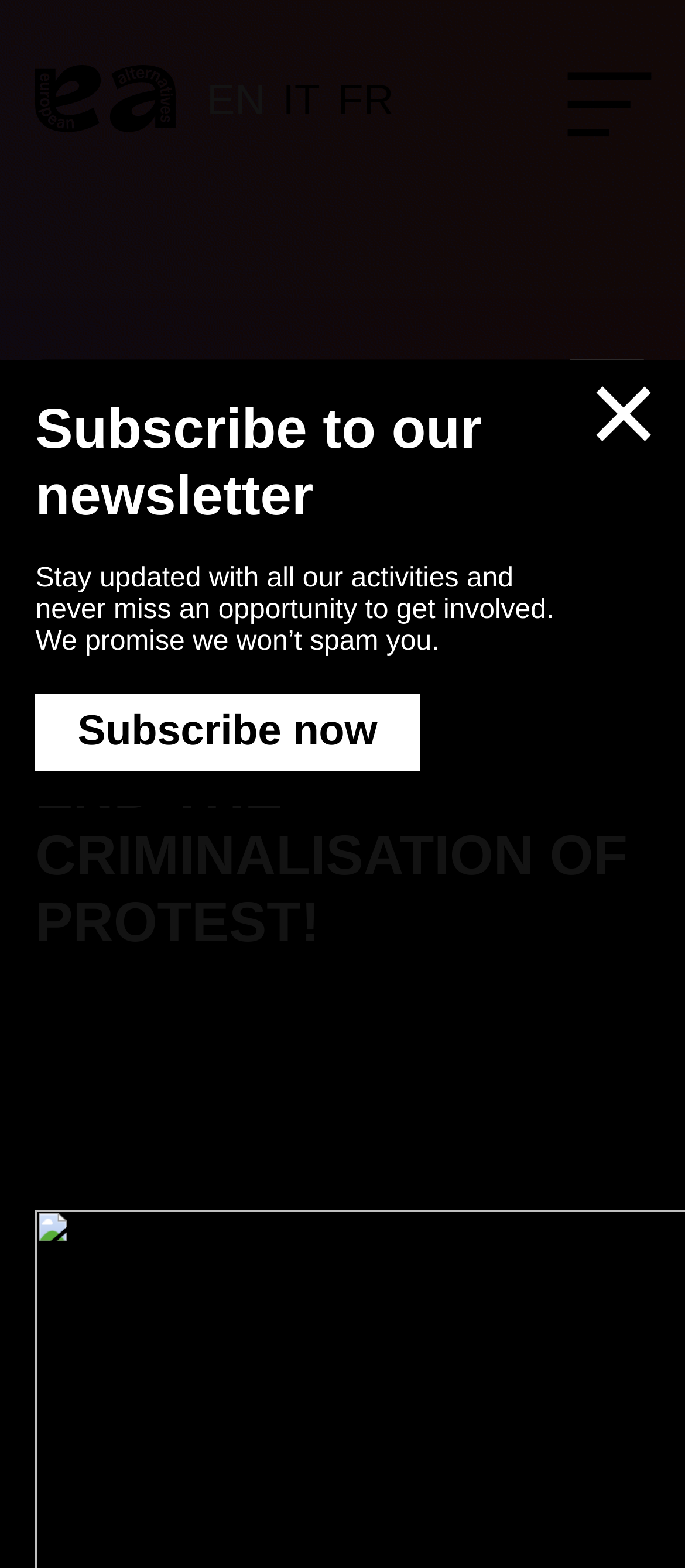Please find the bounding box coordinates of the section that needs to be clicked to achieve this instruction: "Close the dialog".

[0.821, 0.252, 1.0, 0.272]